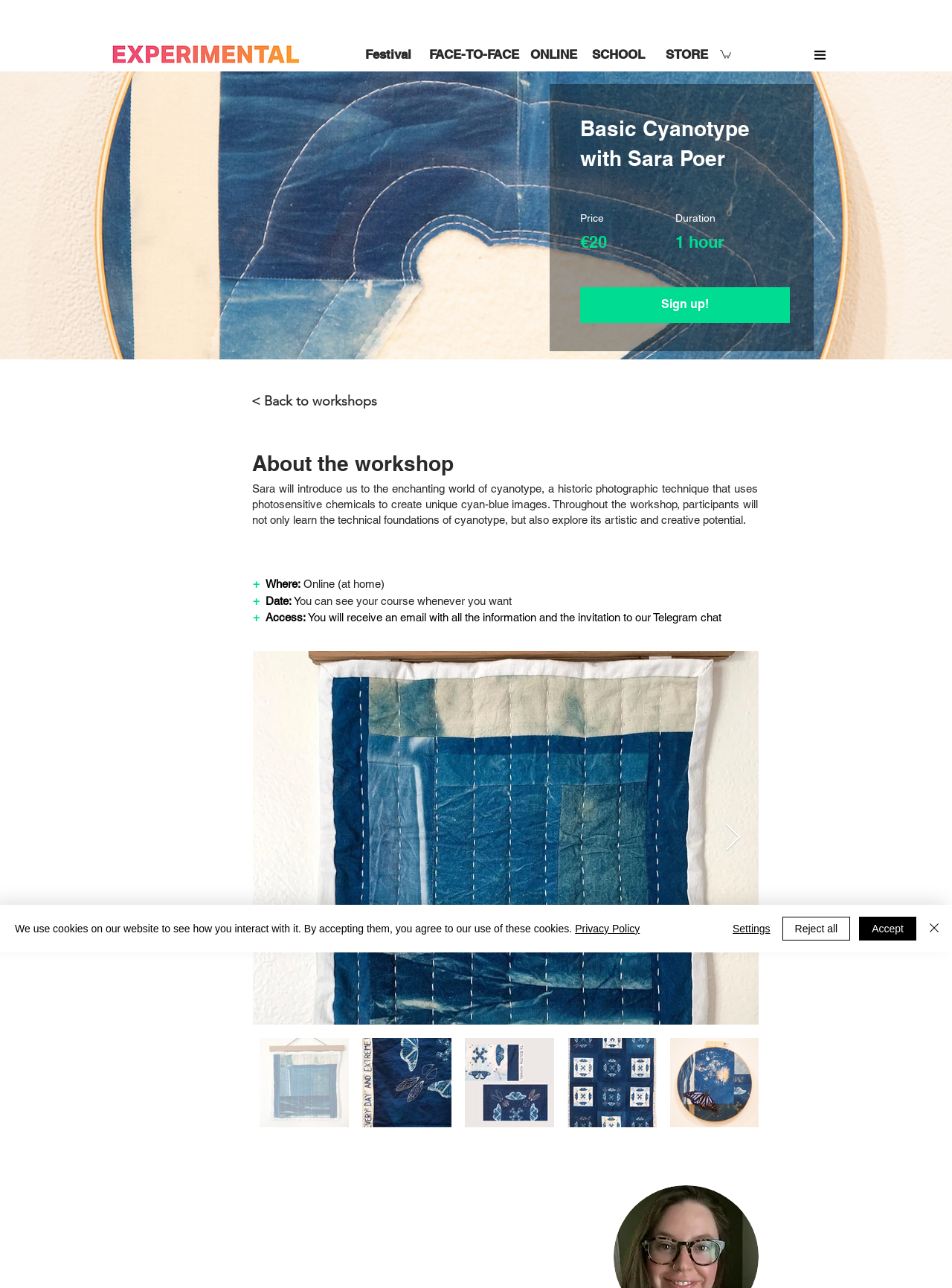Determine the bounding box coordinates of the clickable region to follow the instruction: "View the next item".

[0.761, 0.639, 0.779, 0.662]